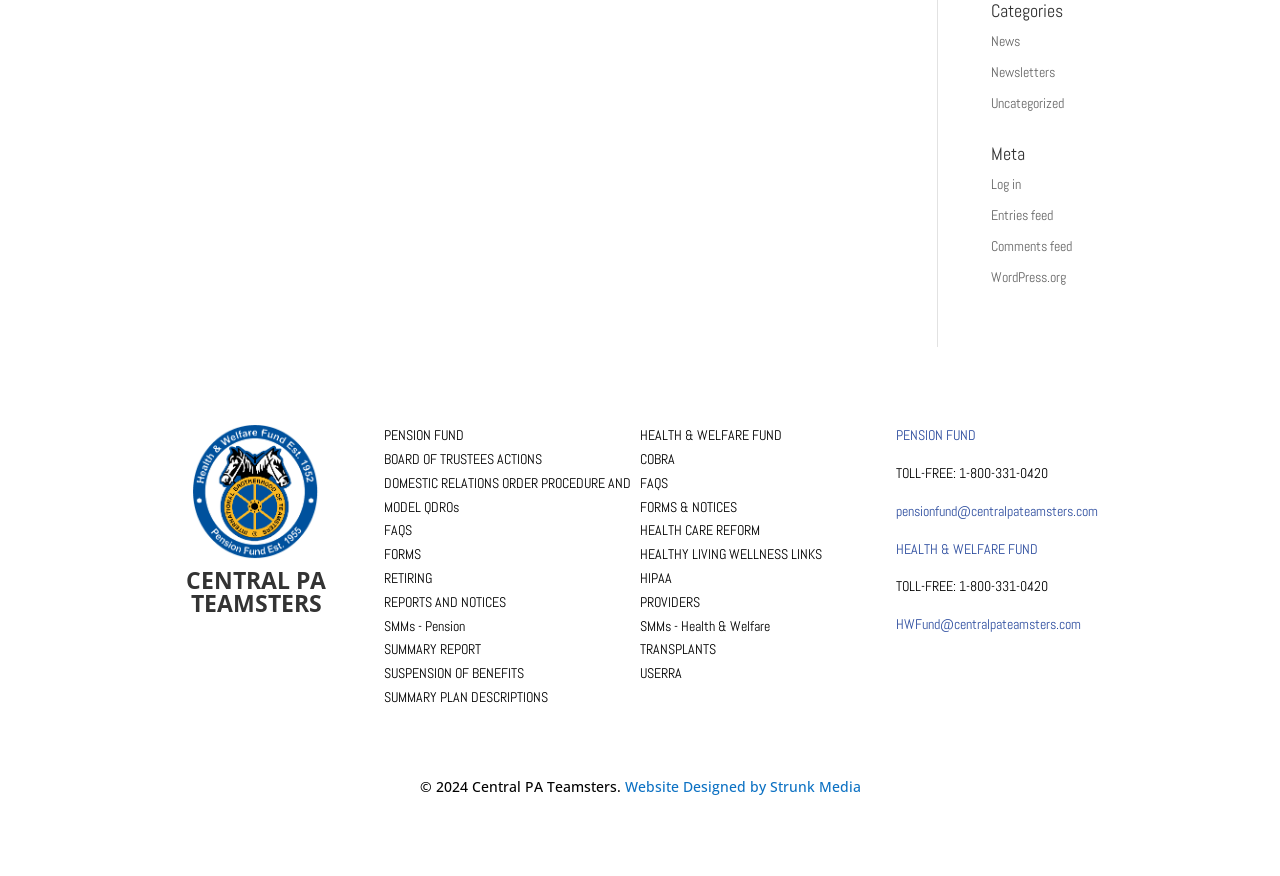Use a single word or phrase to answer the question:
What is the email address of the health and welfare fund?

HWFund@centralpateamsters.com